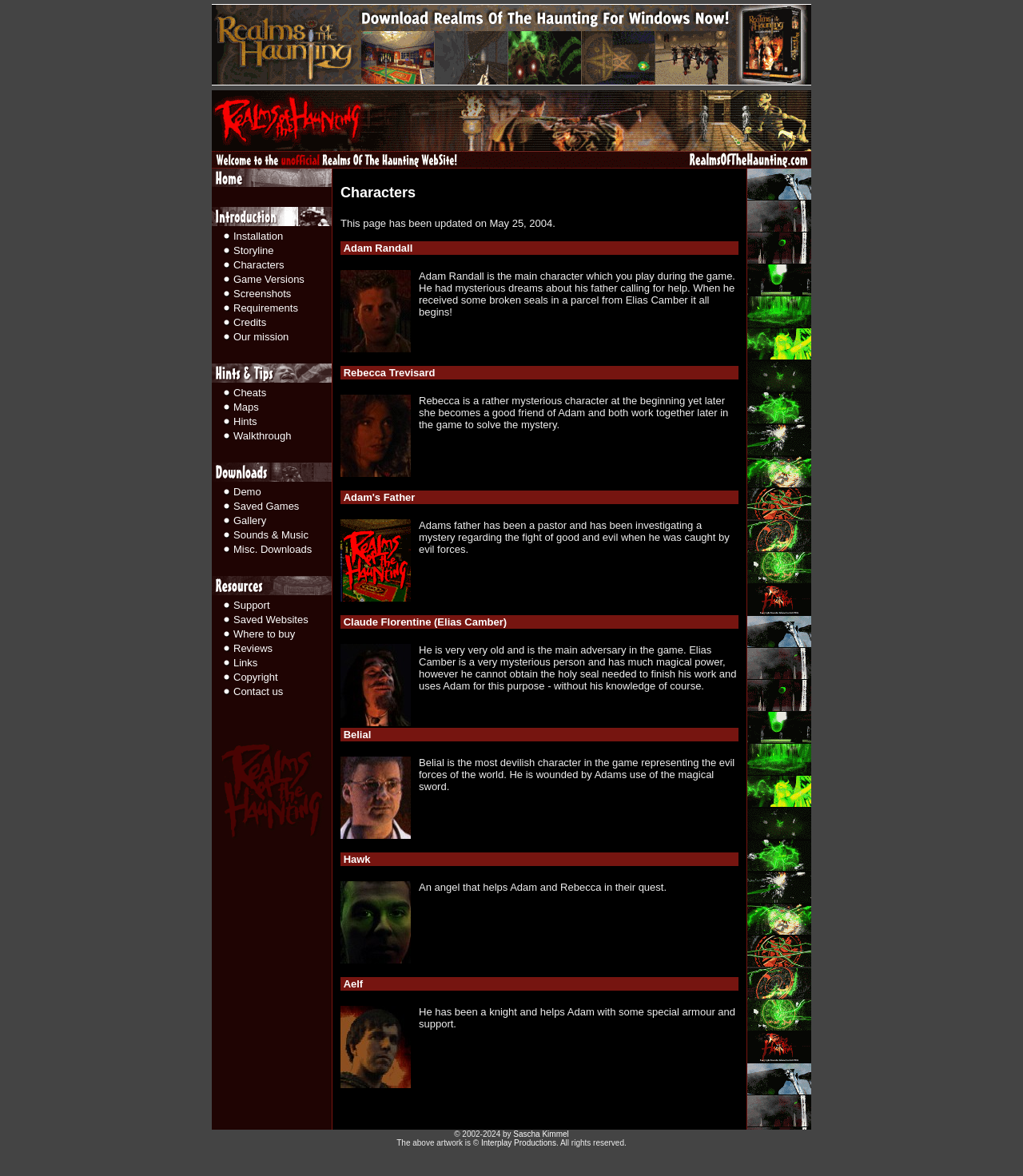With reference to the image, please provide a detailed answer to the following question: What is the first menu item in the table on the left side of the webpage?

I looked at the first row in the table and found the link with the text 'Home', which suggests that it is the first menu item.